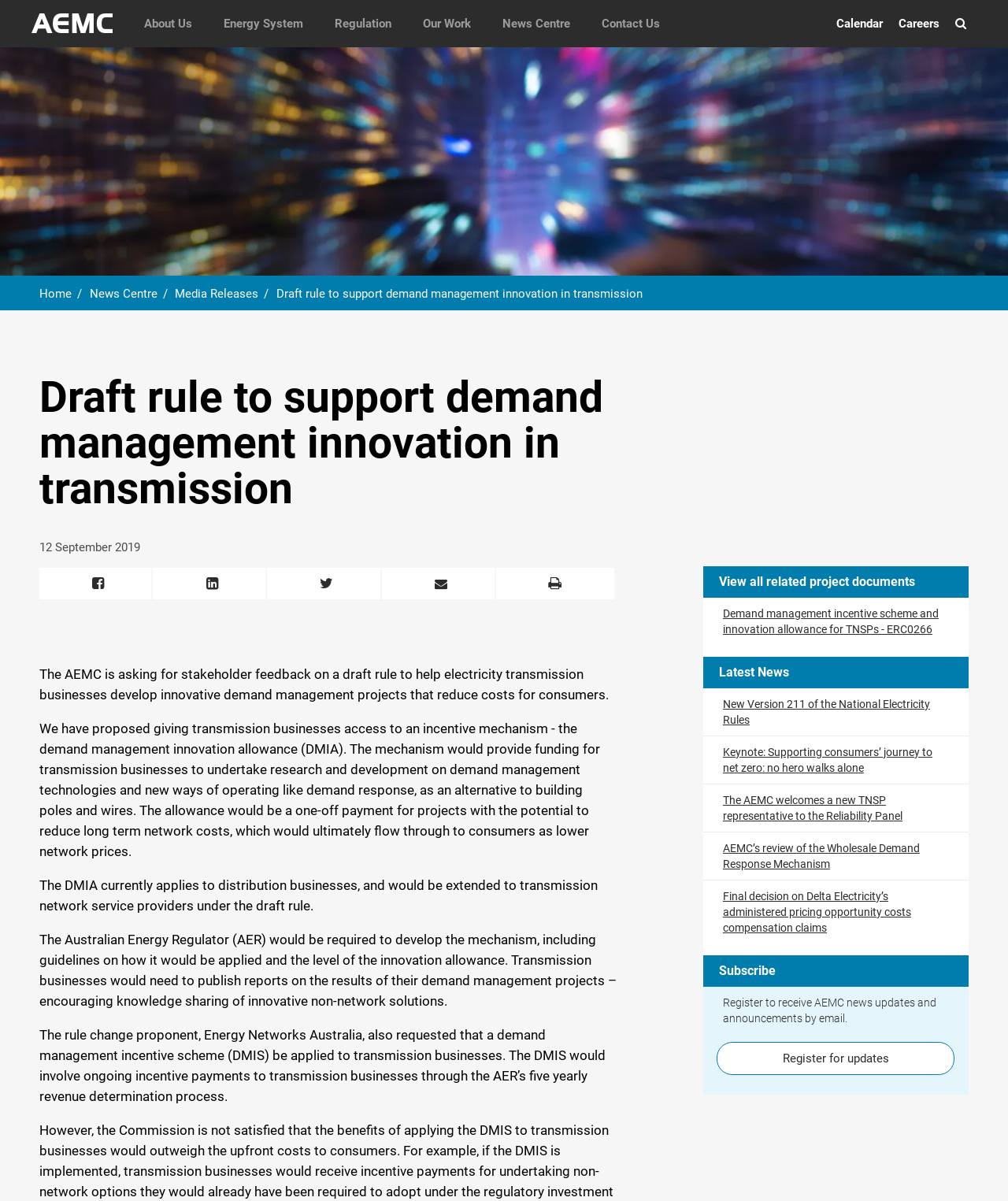Respond with a single word or phrase to the following question: Who is required to develop the DMIA mechanism?

The Australian Energy Regulator (AER)